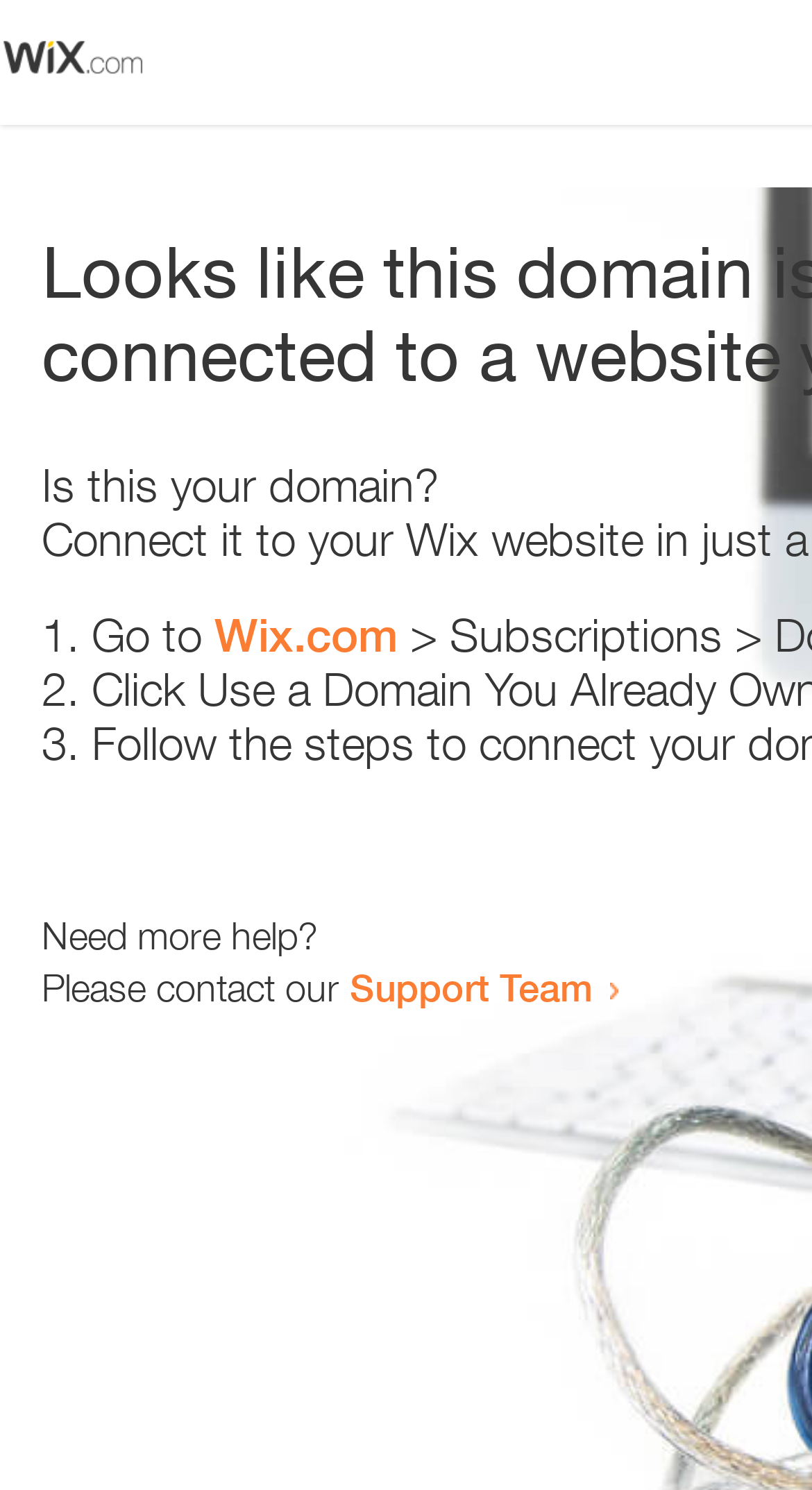Please determine the bounding box coordinates for the UI element described here. Use the format (top-left x, top-left y, bottom-right x, bottom-right y) with values bounded between 0 and 1: Support Team

[0.431, 0.647, 0.731, 0.678]